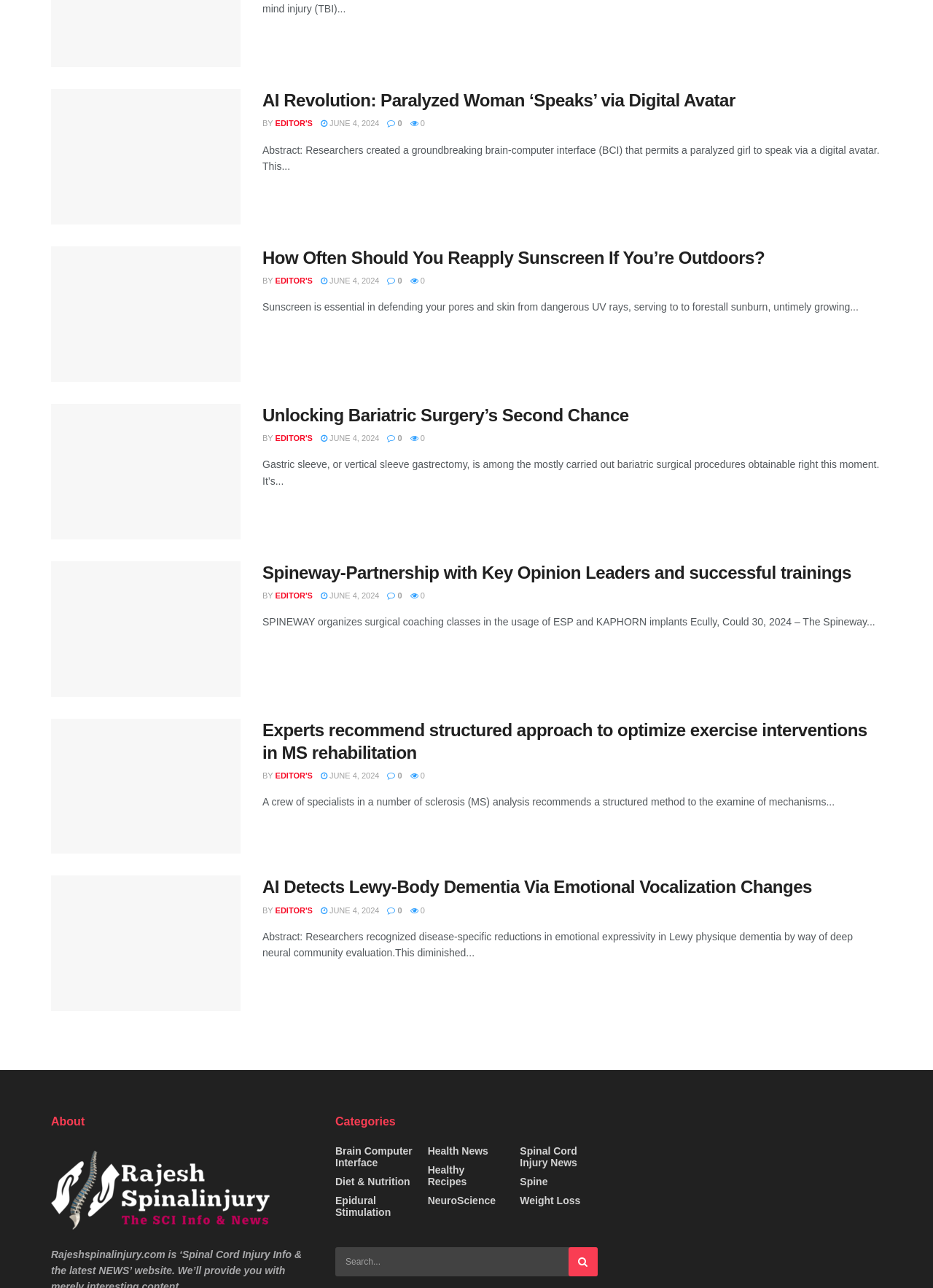Identify the bounding box coordinates for the UI element described as: "Unlocking Bariatric Surgery’s Second Chance".

[0.281, 0.315, 0.674, 0.33]